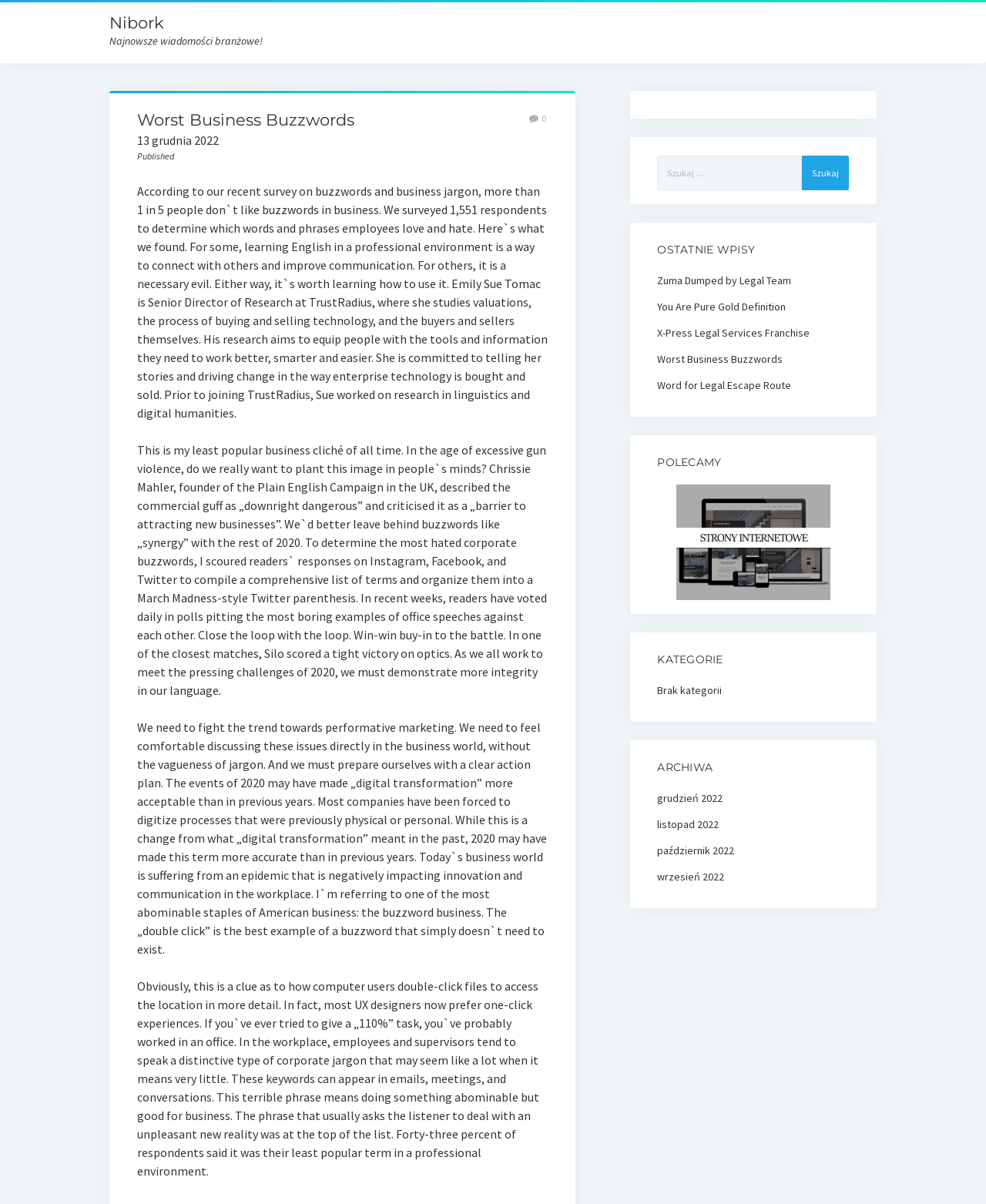Please specify the coordinates of the bounding box for the element that should be clicked to carry out this instruction: "Explore the category of Tworzenie stron internetowych". The coordinates must be four float numbers between 0 and 1, formatted as [left, top, right, bottom].

[0.686, 0.489, 0.842, 0.501]